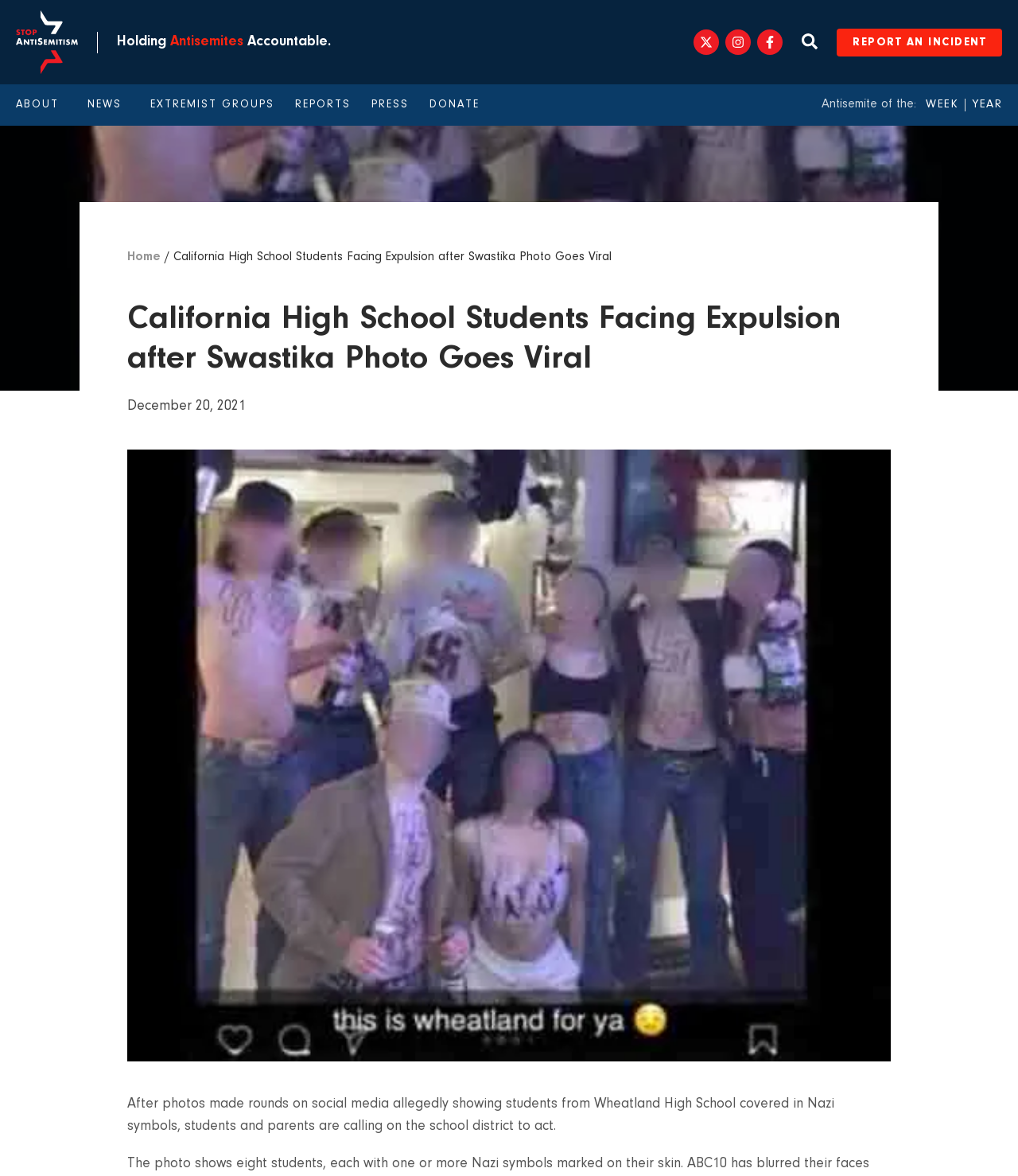Please locate the clickable area by providing the bounding box coordinates to follow this instruction: "Search for something".

[0.788, 0.027, 0.803, 0.045]